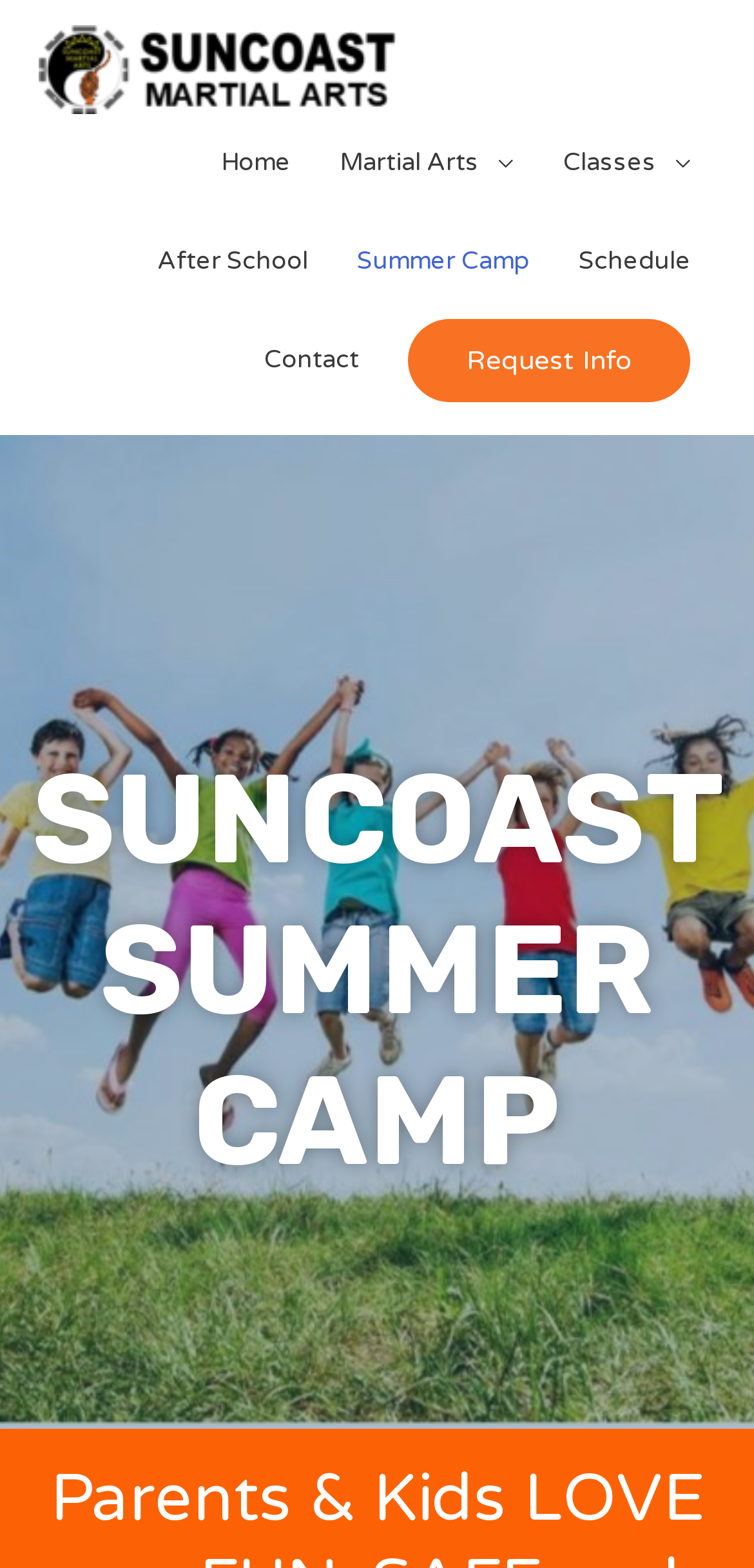Please give a succinct answer using a single word or phrase:
What is the current page about?

Summer Camp